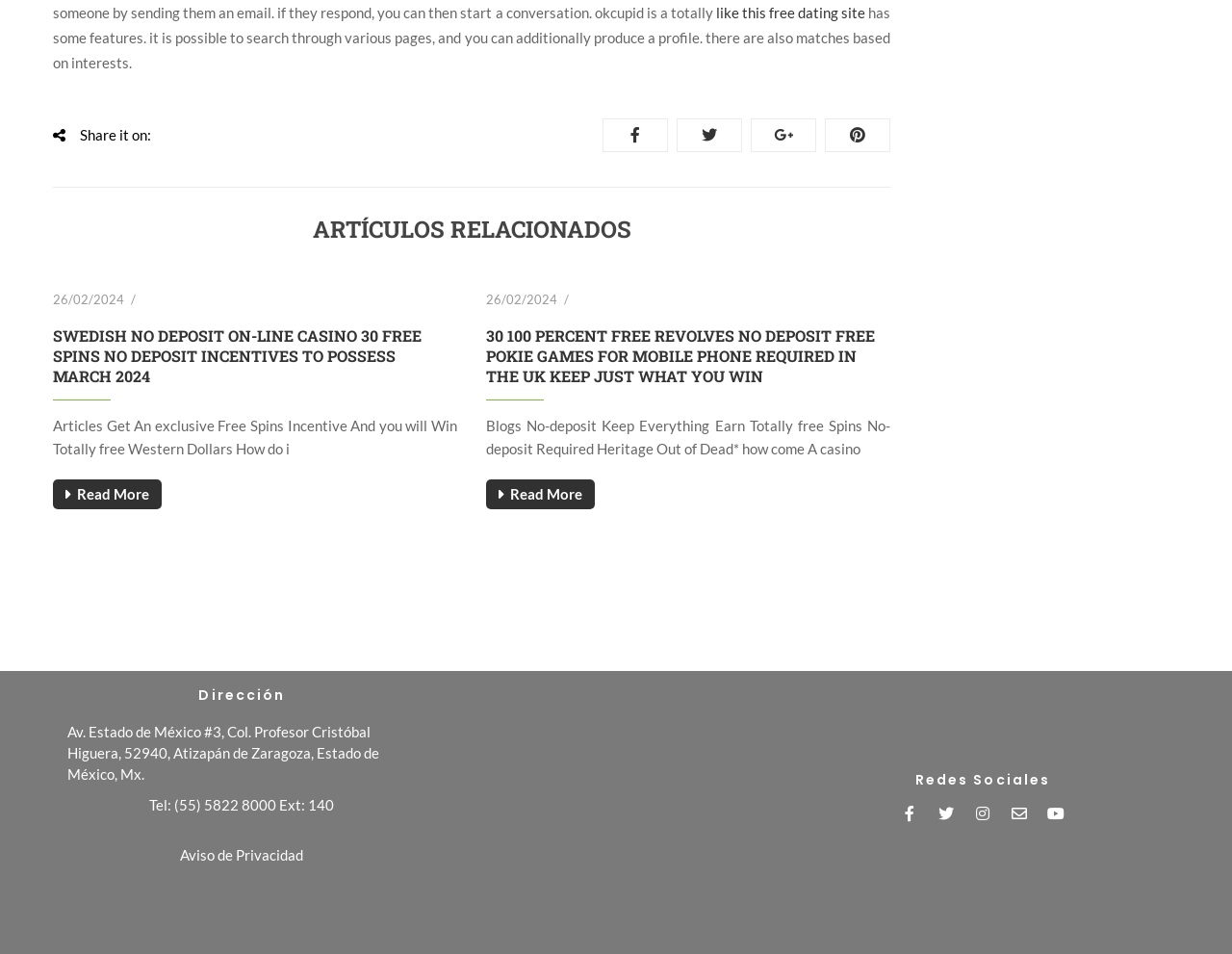Identify the bounding box coordinates of the element to click to follow this instruction: 'View the article 30 100 PERCENT FREE REVOLVES NO DEPOSIT'. Ensure the coordinates are four float values between 0 and 1, provided as [left, top, right, bottom].

[0.395, 0.341, 0.71, 0.405]